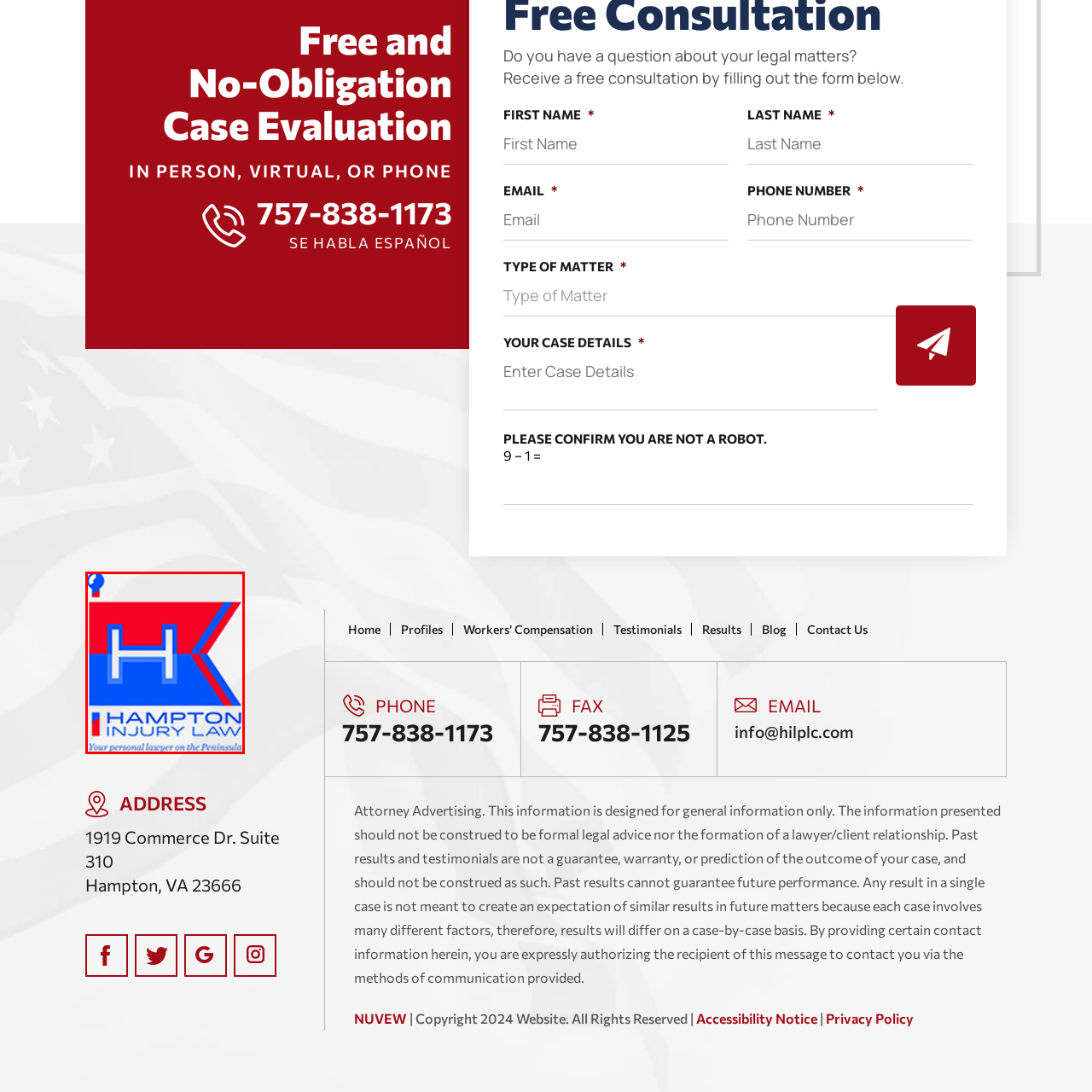Provide a thorough description of the scene depicted within the red bounding box.

The image features the logo of Hampton Injury Law, prominently displaying the initials "H" and "K" in a modern and striking design. The logo is set against a vibrant red and blue color scheme, symbolizing trust and professionalism. Below the initials, the text "HAMPTON INJURY LAW" is clearly stated, with the tagline "Your personal lawyer on the Peninsula" underscoring the firm’s focus on personalized legal services for clients in the Hampton area. This logo embodies a commitment to legal representation and community service, making it easily recognizable for those in need of legal assistance.